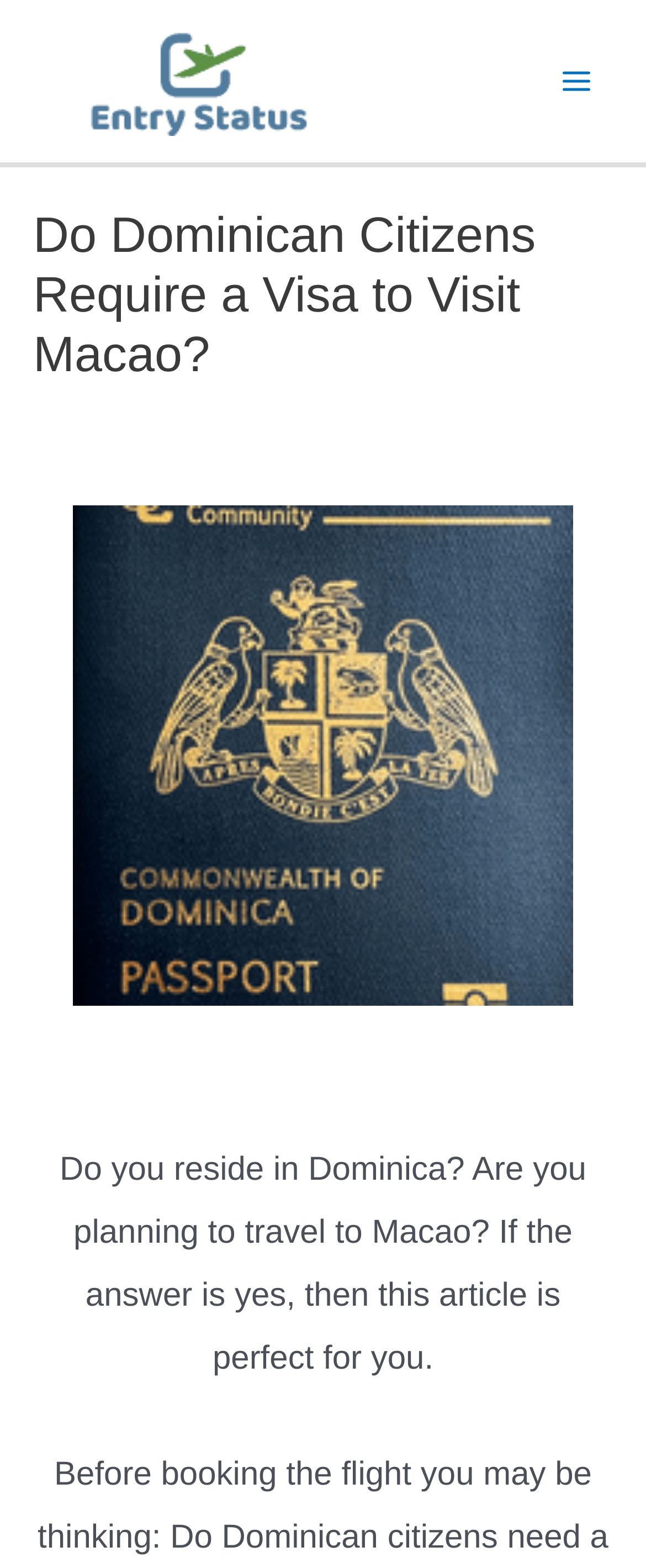Find the bounding box of the web element that fits this description: "alt="Entry Status Logo"".

[0.051, 0.043, 0.564, 0.06]